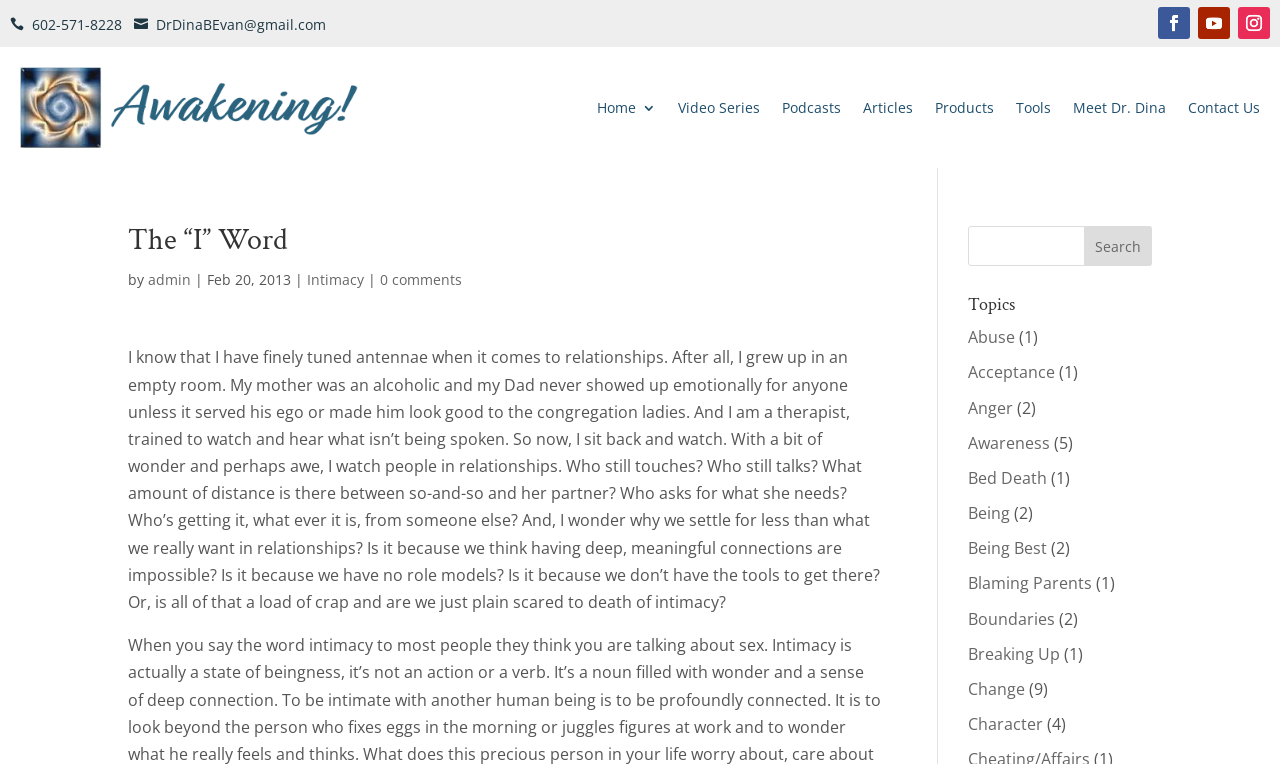Locate the UI element that matches the description Contact Us in the webpage screenshot. Return the bounding box coordinates in the format (top-left x, top-left y, bottom-right x, bottom-right y), with values ranging from 0 to 1.

[0.928, 0.088, 0.984, 0.194]